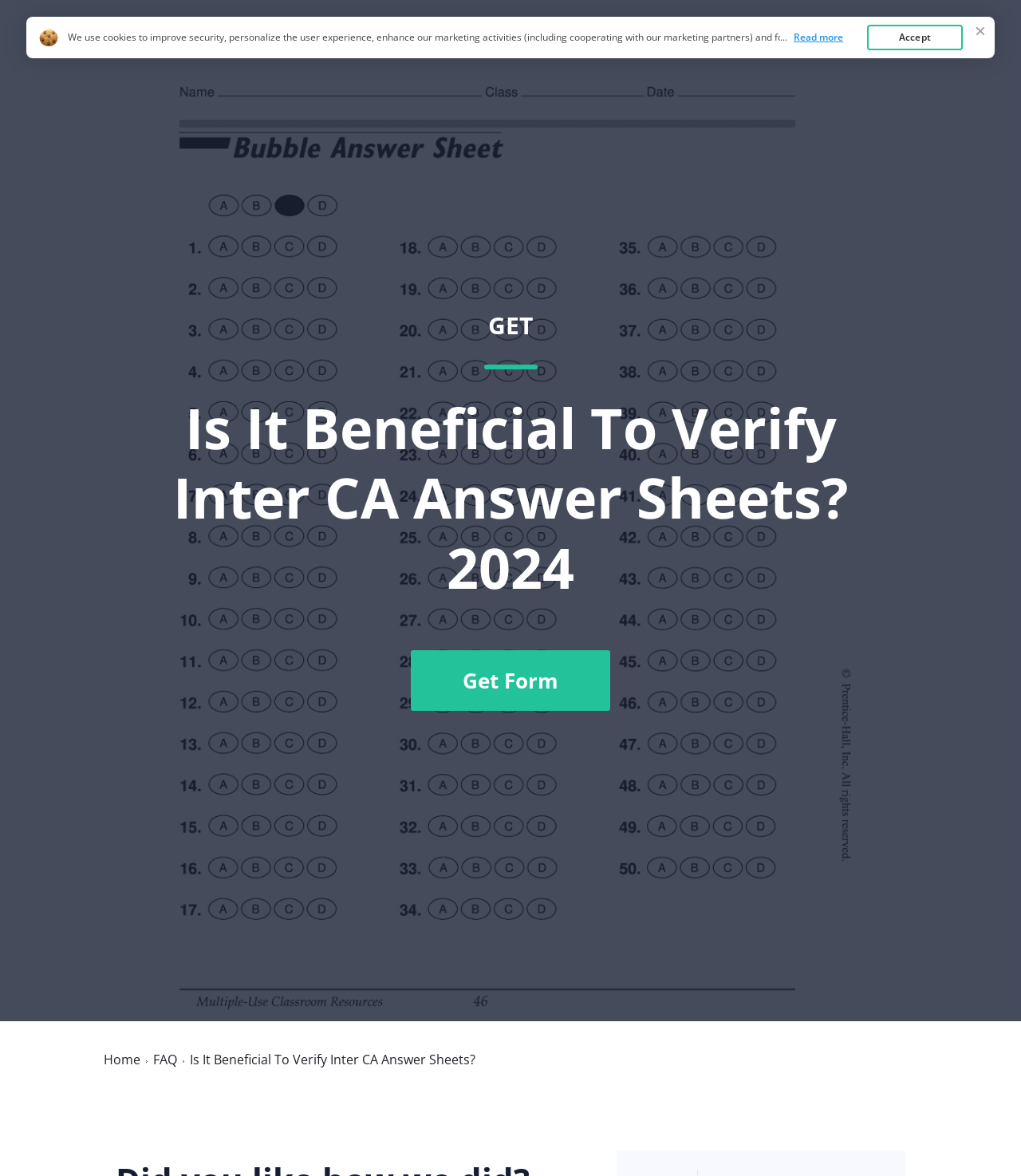Determine the coordinates of the bounding box that should be clicked to complete the instruction: "Click on the 'Answer Sheets' link". The coordinates should be represented by four float numbers between 0 and 1: [left, top, right, bottom].

[0.117, 0.034, 0.259, 0.051]